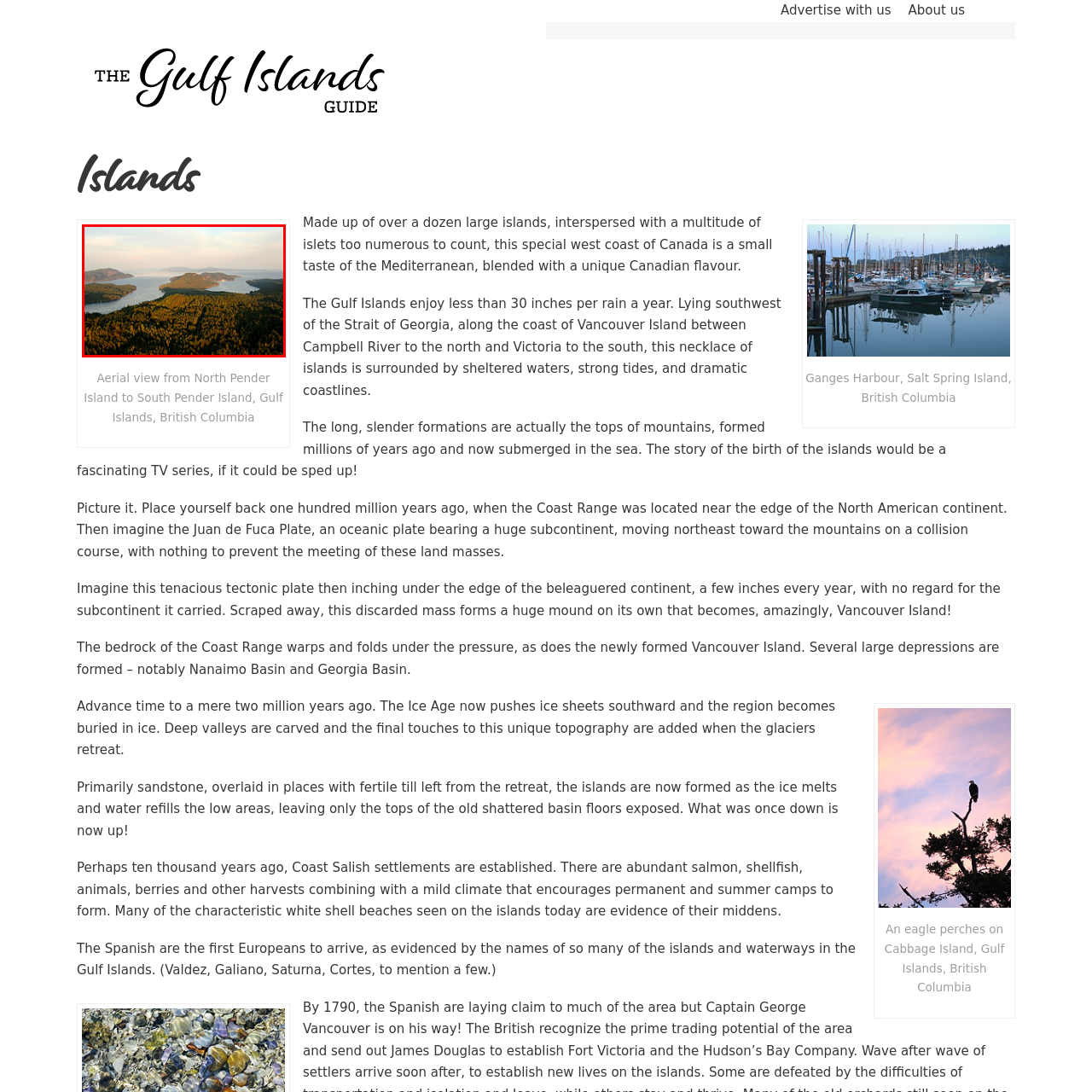What type of landscape is depicted in the image?
Inspect the image area bounded by the red box and answer the question with a single word or a short phrase.

Island landscape